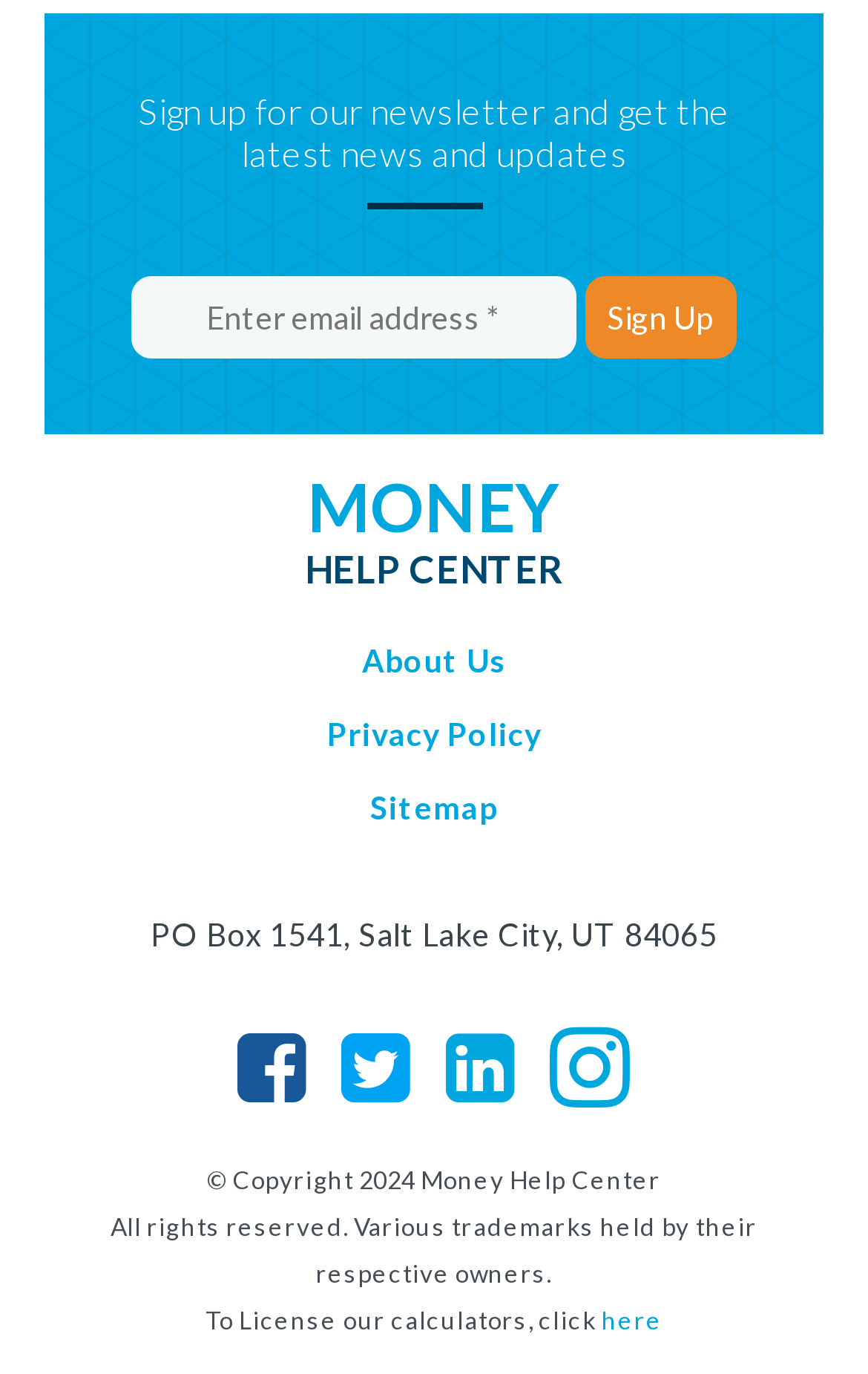Answer the question with a brief word or phrase:
What is the name of the organization?

Money Help Center